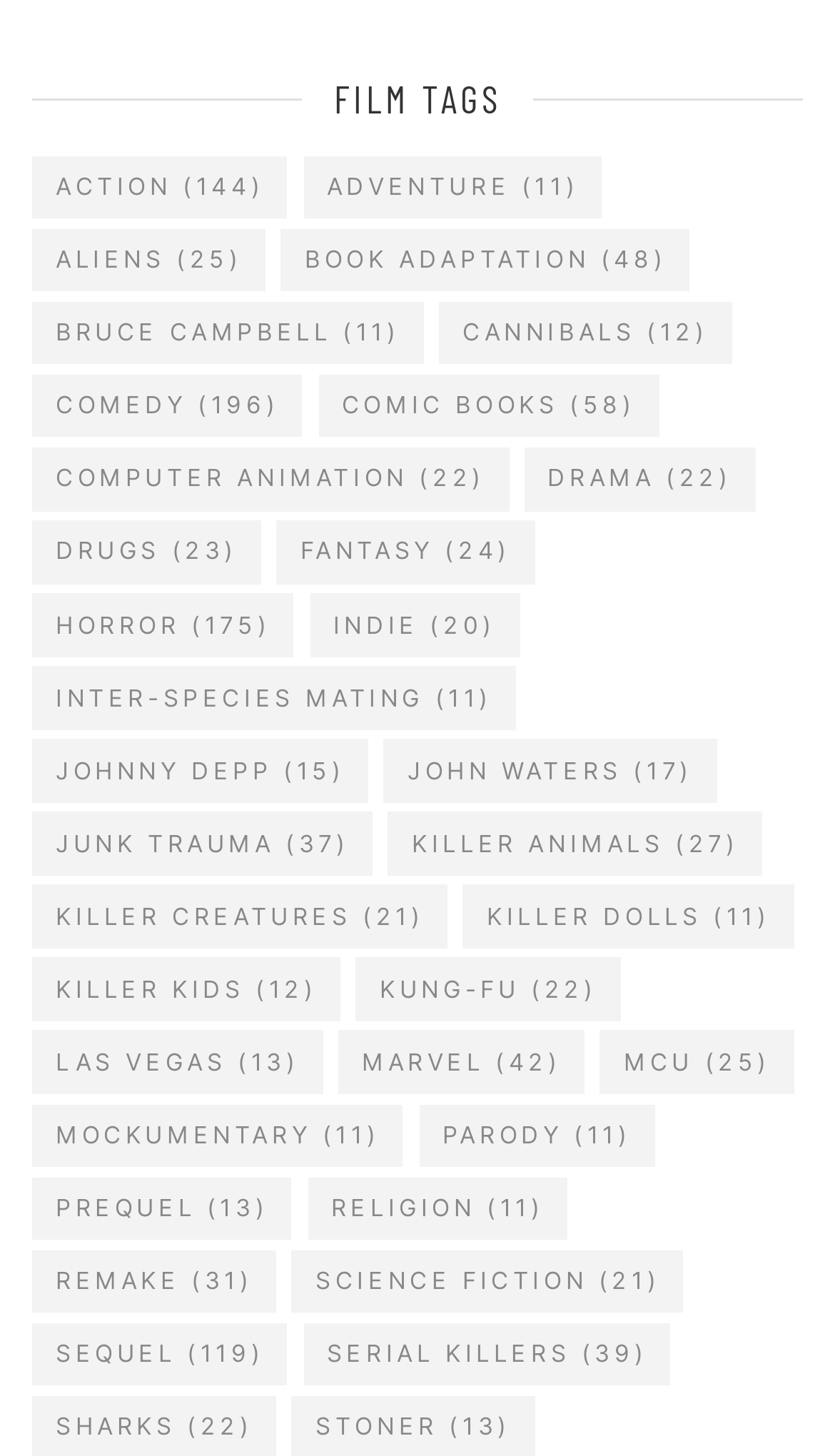Determine the bounding box coordinates for the area that should be clicked to carry out the following instruction: "Check out Mockumentary films".

[0.038, 0.758, 0.483, 0.802]